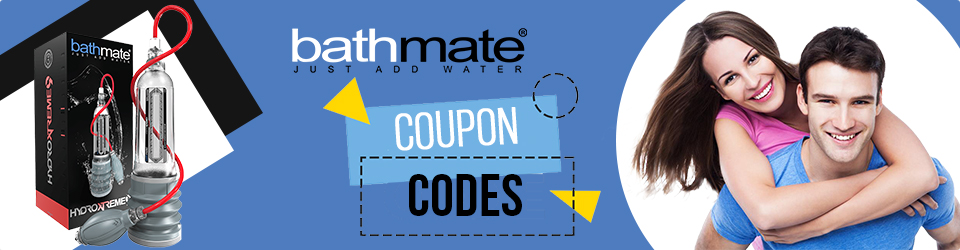Please study the image and answer the question comprehensively:
What is the brand name displayed at the top?

The caption explicitly states that 'the Bathmate logo is clearly displayed at the top', making it clear that the brand name is Bathmate.